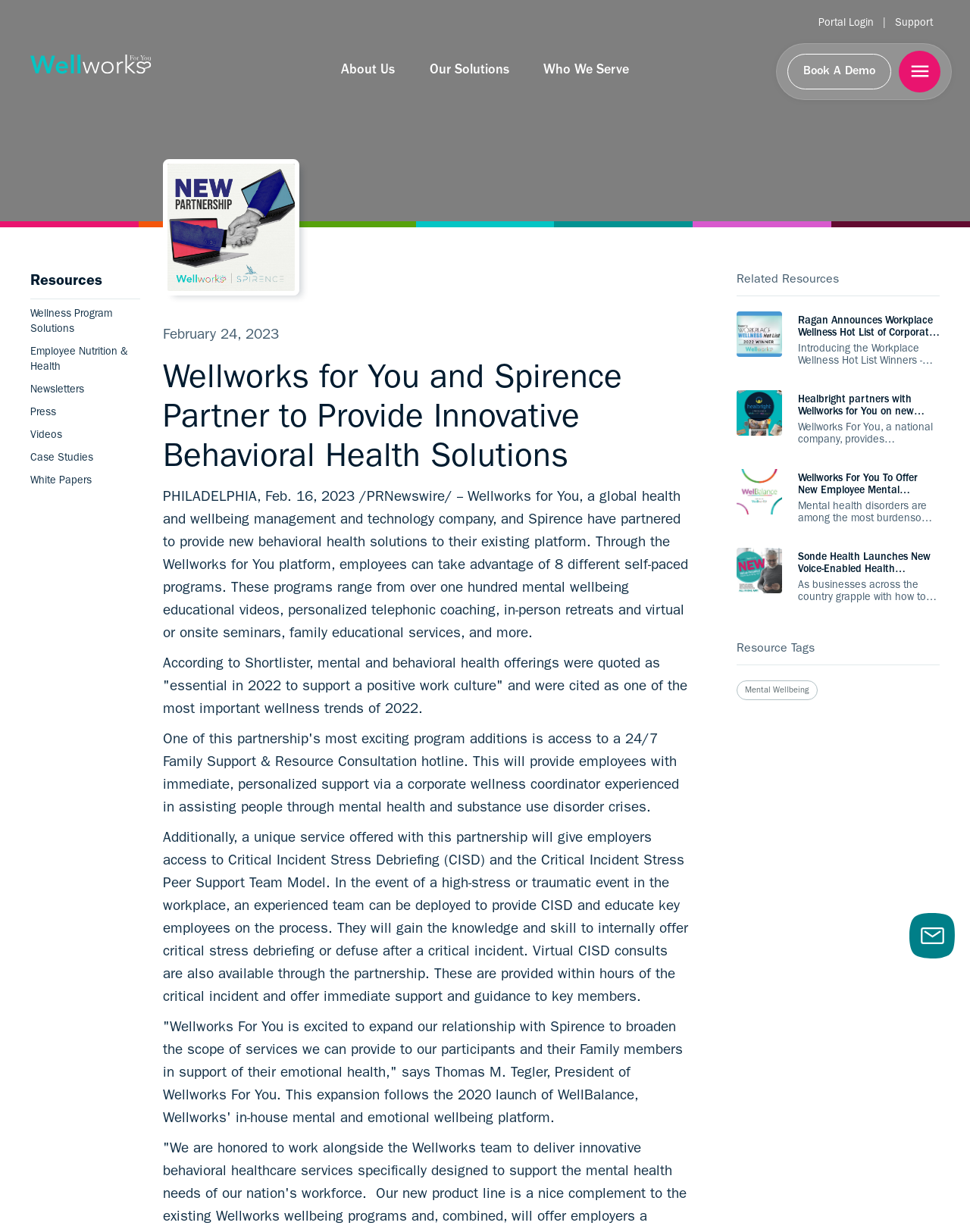Can you determine the main header of this webpage?

Wellworks for You and Spirence Partner to Provide Innovative Behavioral Health Solutions